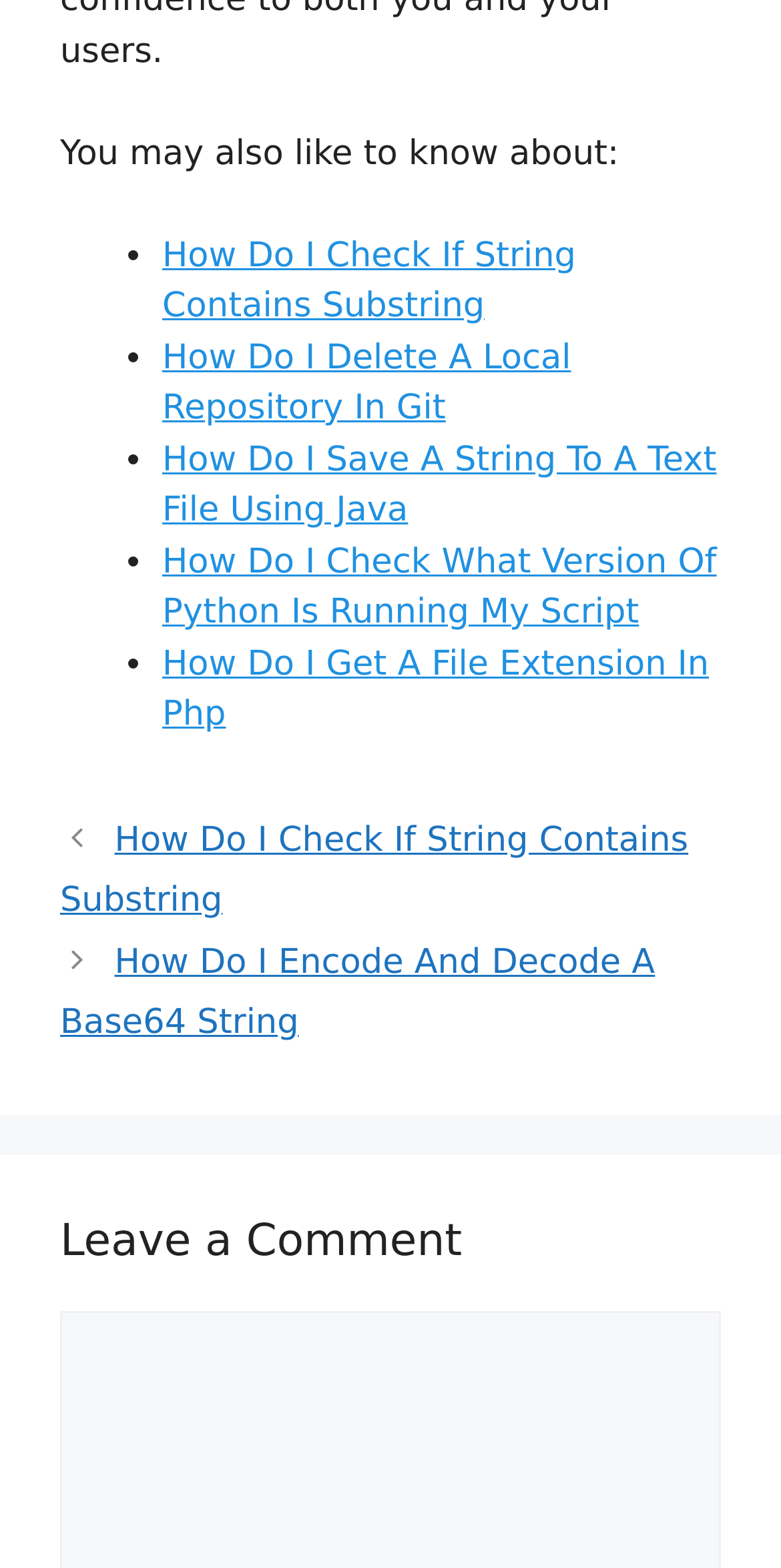Pinpoint the bounding box coordinates of the clickable element needed to complete the instruction: "Click on 'Leave a Comment'". The coordinates should be provided as four float numbers between 0 and 1: [left, top, right, bottom].

[0.077, 0.775, 0.923, 0.811]